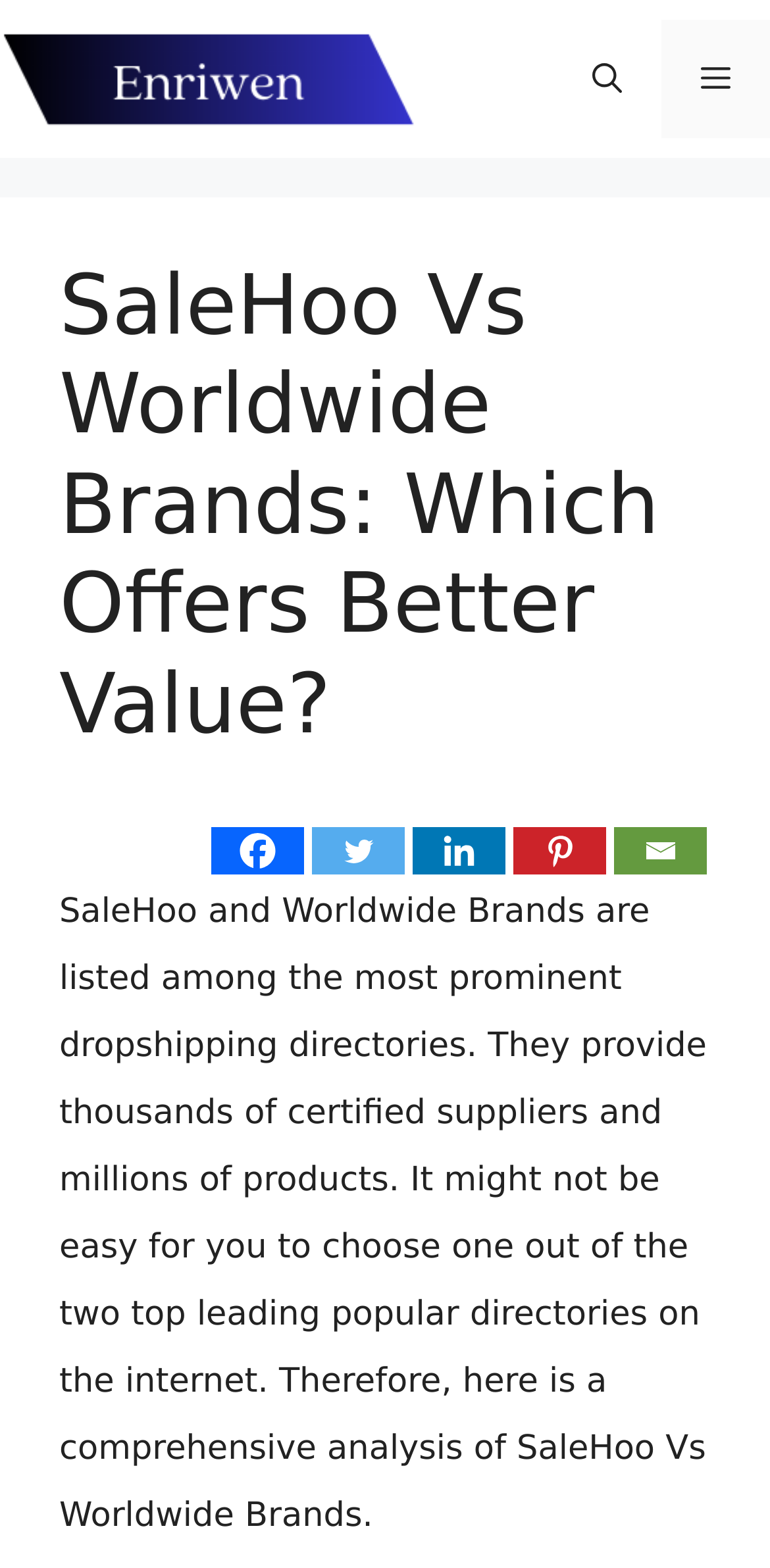Identify the bounding box coordinates of the area that should be clicked in order to complete the given instruction: "Click on the Menu button". The bounding box coordinates should be four float numbers between 0 and 1, i.e., [left, top, right, bottom].

[0.859, 0.013, 1.0, 0.088]